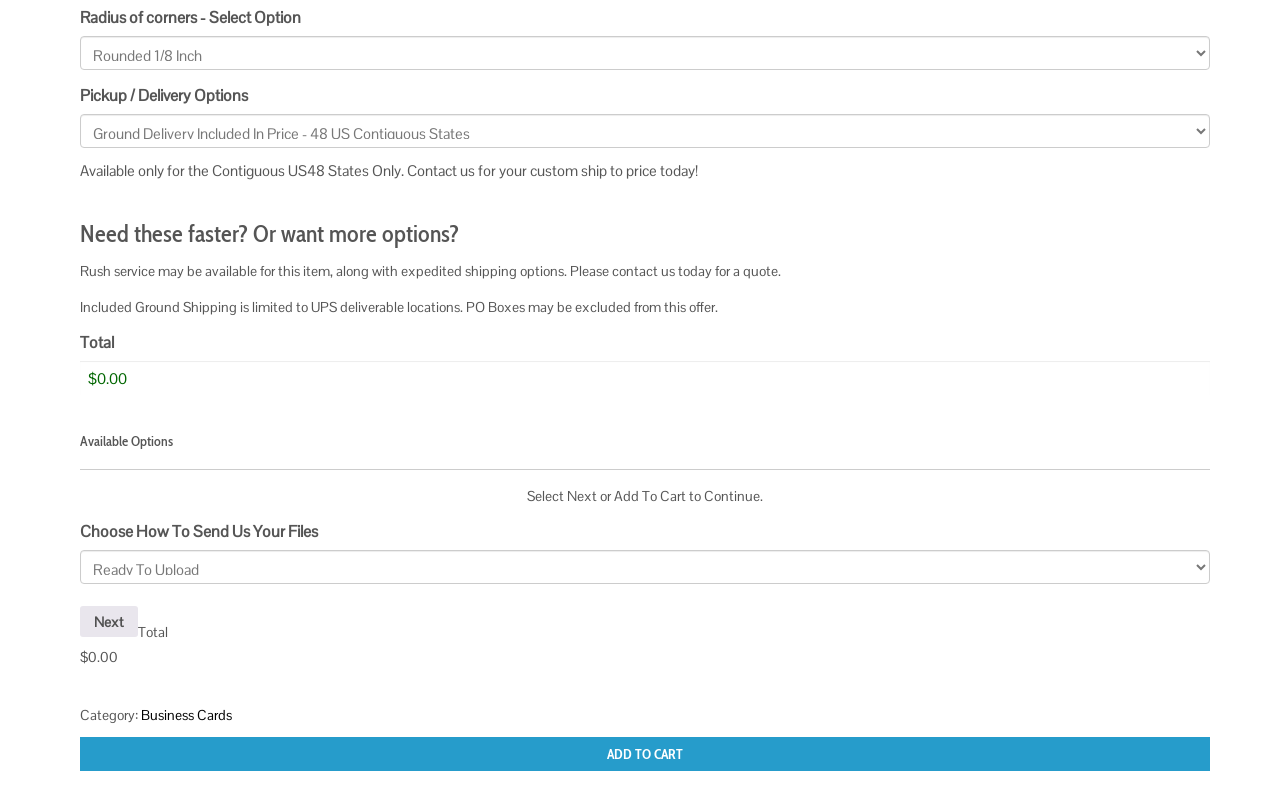Determine the bounding box coordinates of the UI element described by: "input value="$0.00" name="input_232" value="$0.00"".

[0.062, 0.452, 0.945, 0.494]